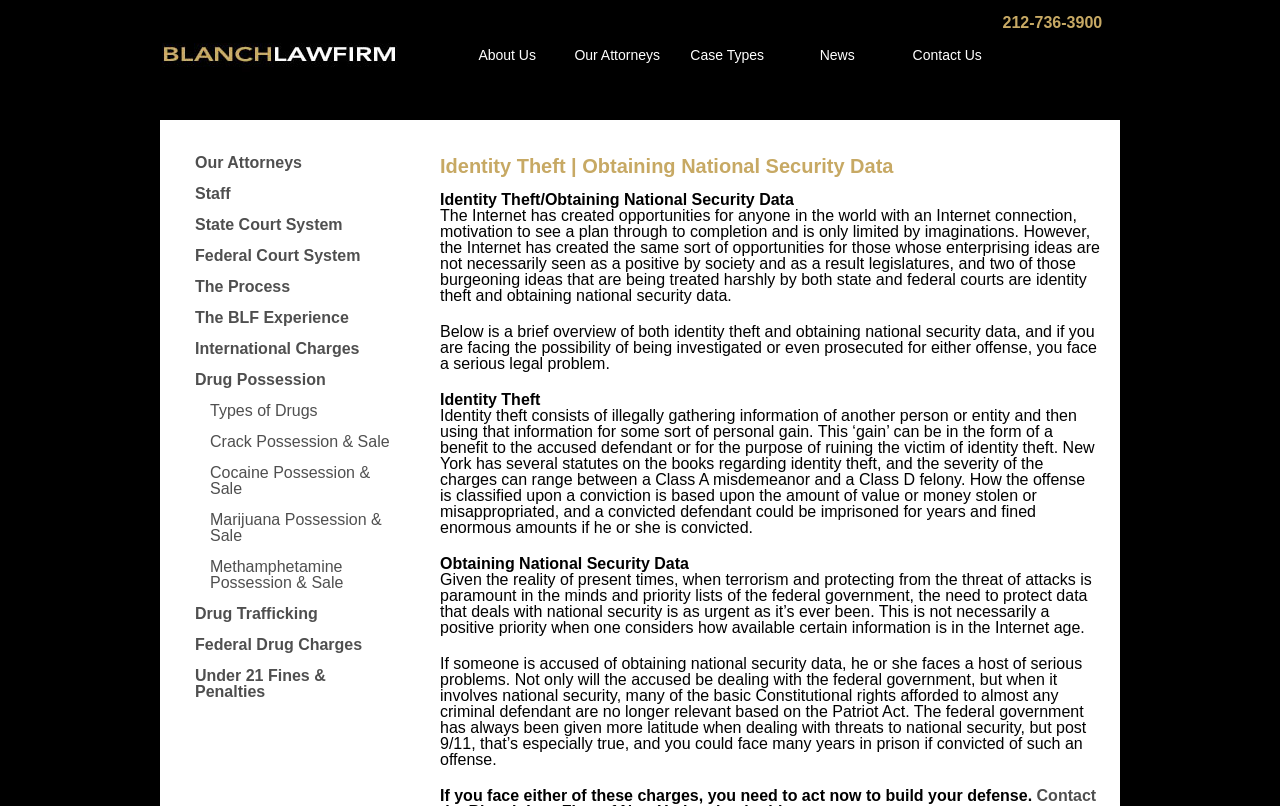Pinpoint the bounding box coordinates of the clickable element needed to complete the instruction: "Learn about Identity Theft". The coordinates should be provided as four float numbers between 0 and 1: [left, top, right, bottom].

[0.344, 0.486, 0.859, 0.506]